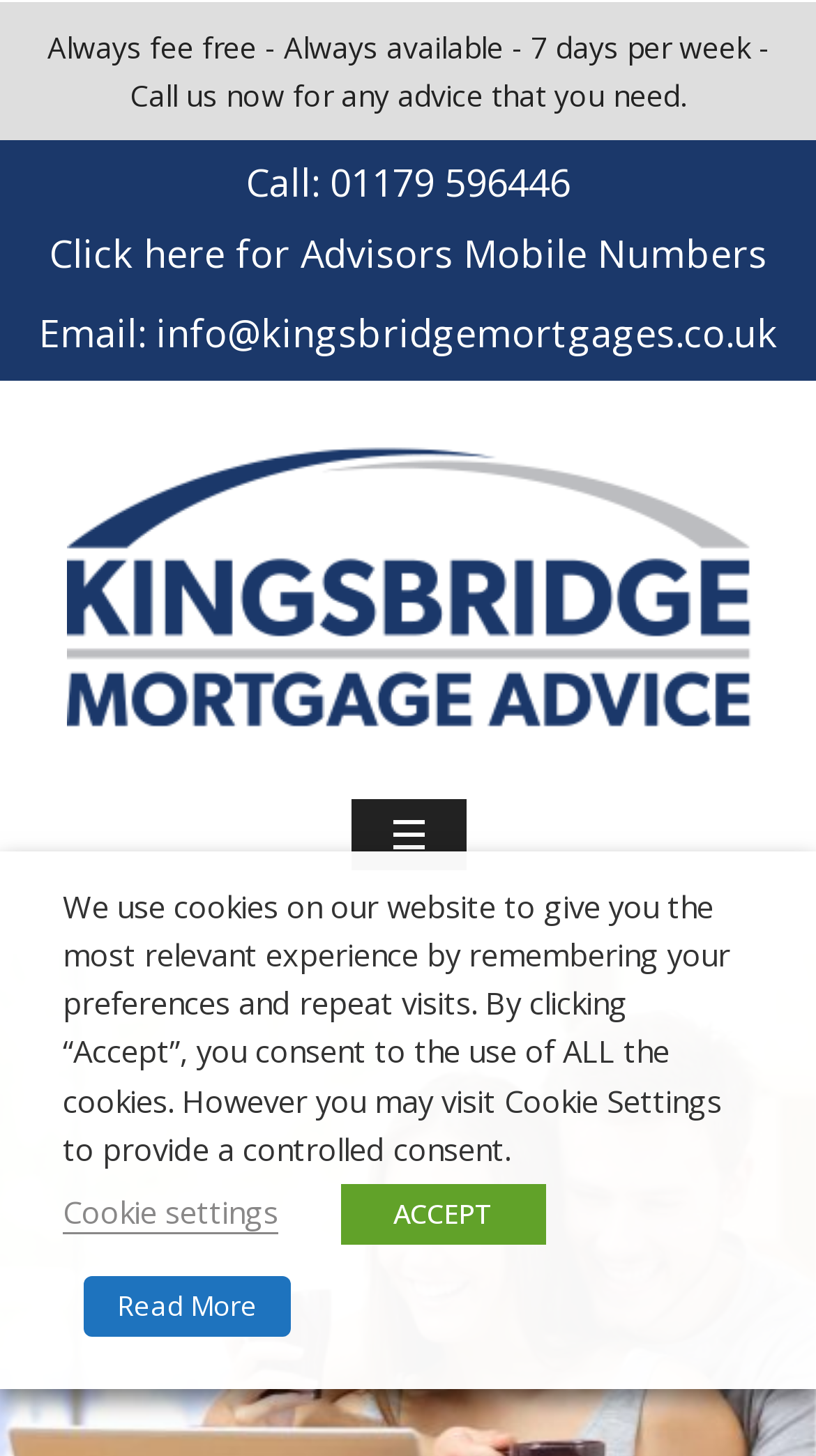Determine the bounding box coordinates of the clickable region to follow the instruction: "Get mortgage advice in Bristol".

[0.081, 0.262, 0.919, 0.549]